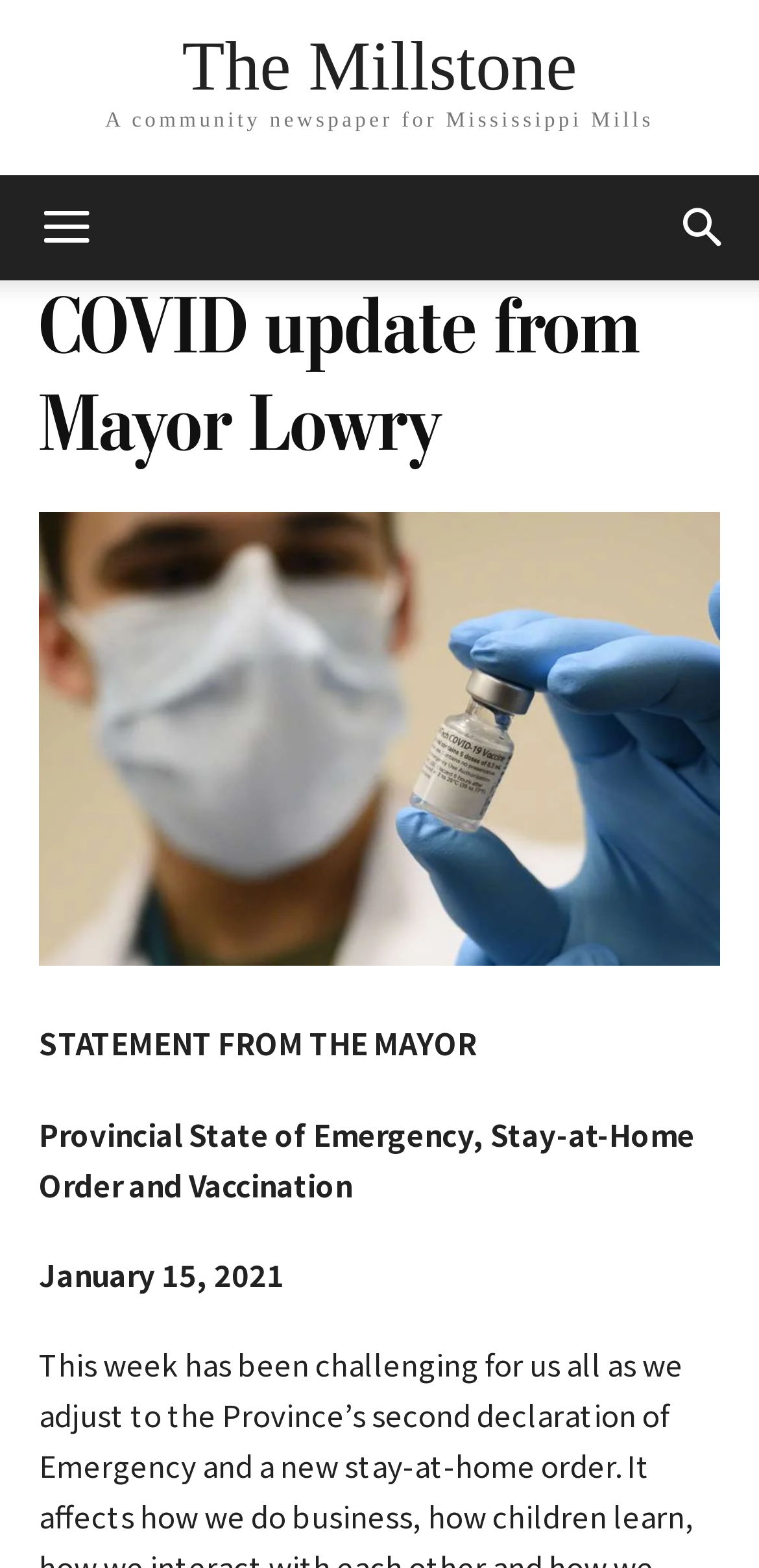Give a short answer to this question using one word or a phrase:
What is the name of the community newspaper?

The Millstone